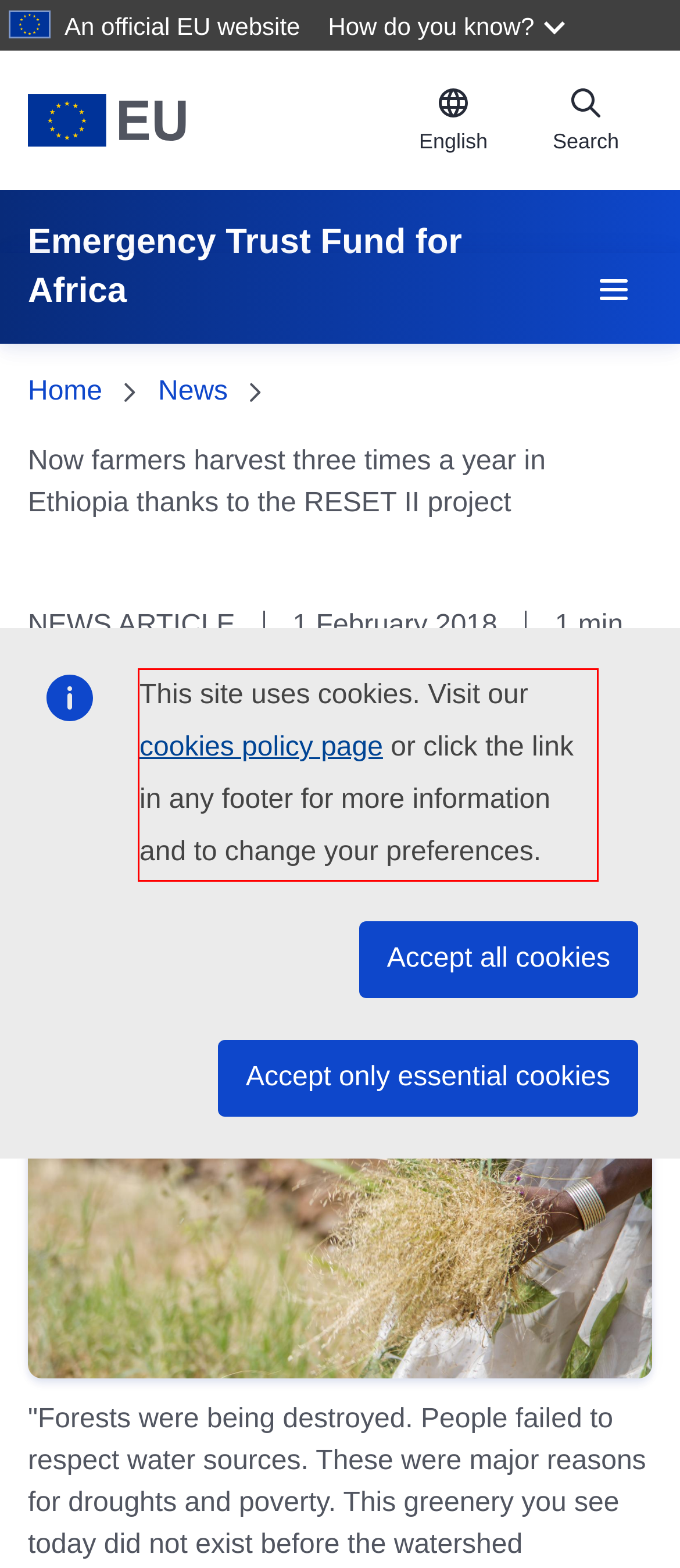You have a screenshot of a webpage, and there is a red bounding box around a UI element. Utilize OCR to extract the text within this red bounding box.

This site uses cookies. Visit our cookies policy page or click the link in any footer for more information and to change your preferences.